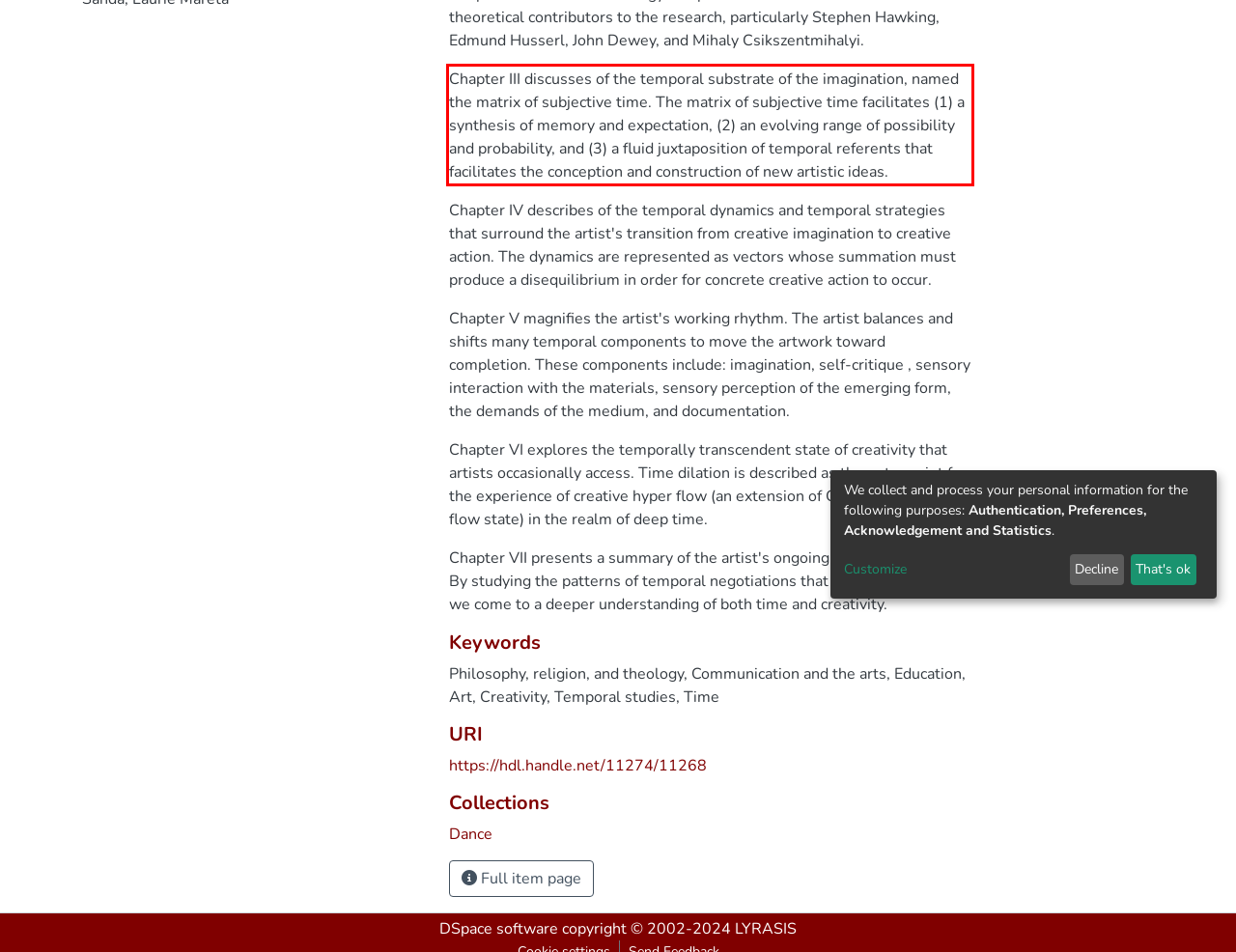You are provided with a webpage screenshot that includes a red rectangle bounding box. Extract the text content from within the bounding box using OCR.

Chapter III discusses of the temporal substrate of the imagination, named the matrix of subjective time. The matrix of subjective time facilitates (1) a synthesis of memory and expectation, (2) an evolving range of possibility and probability, and (3) a fluid juxtaposition of temporal referents that facilitates the conception and construction of new artistic ideas.